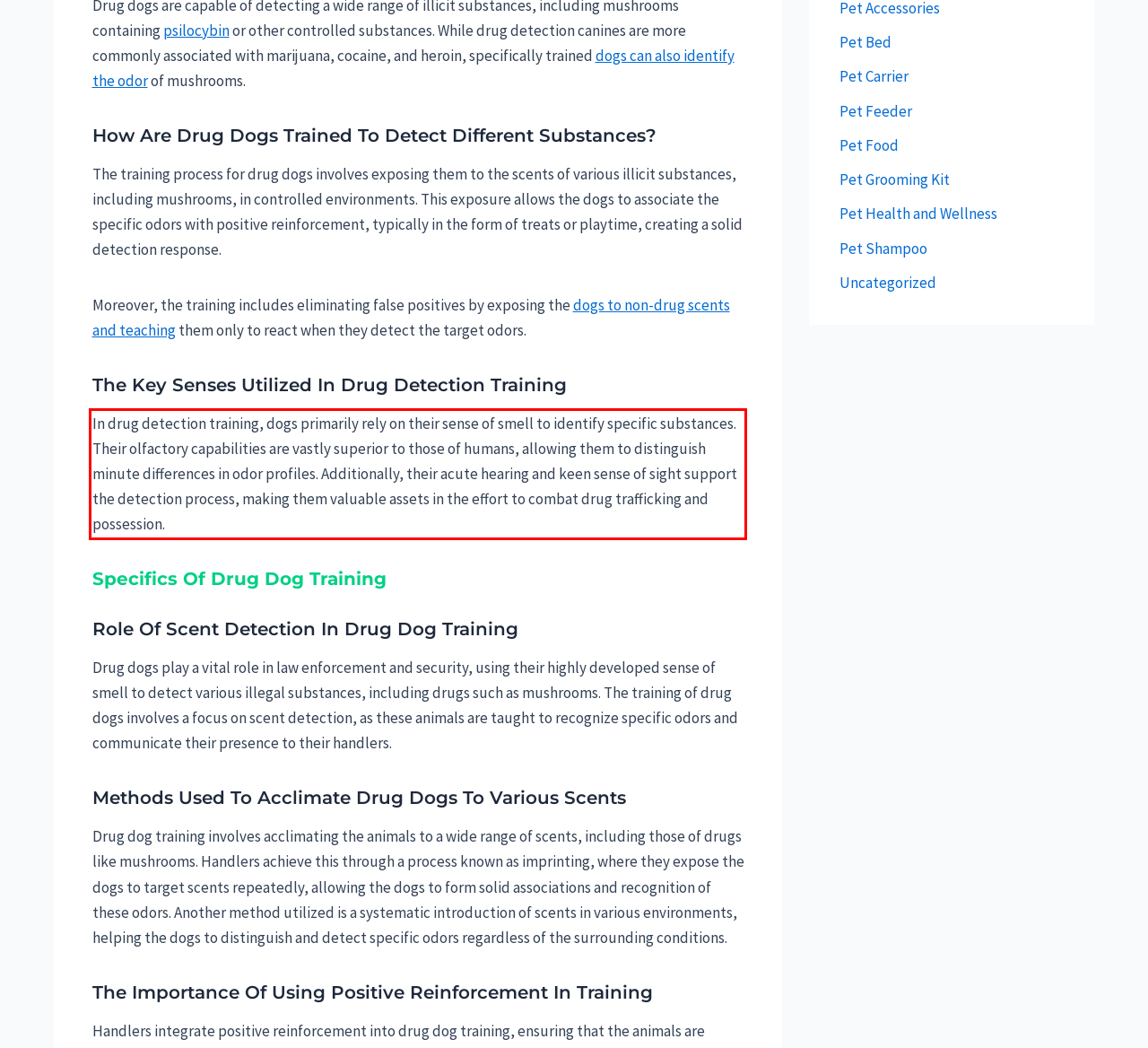Identify the text inside the red bounding box in the provided webpage screenshot and transcribe it.

In drug detection training, dogs primarily rely on their sense of smell to identify specific substances. Their olfactory capabilities are vastly superior to those of humans, allowing them to distinguish minute differences in odor profiles. Additionally, their acute hearing and keen sense of sight support the detection process, making them valuable assets in the effort to combat drug trafficking and possession.